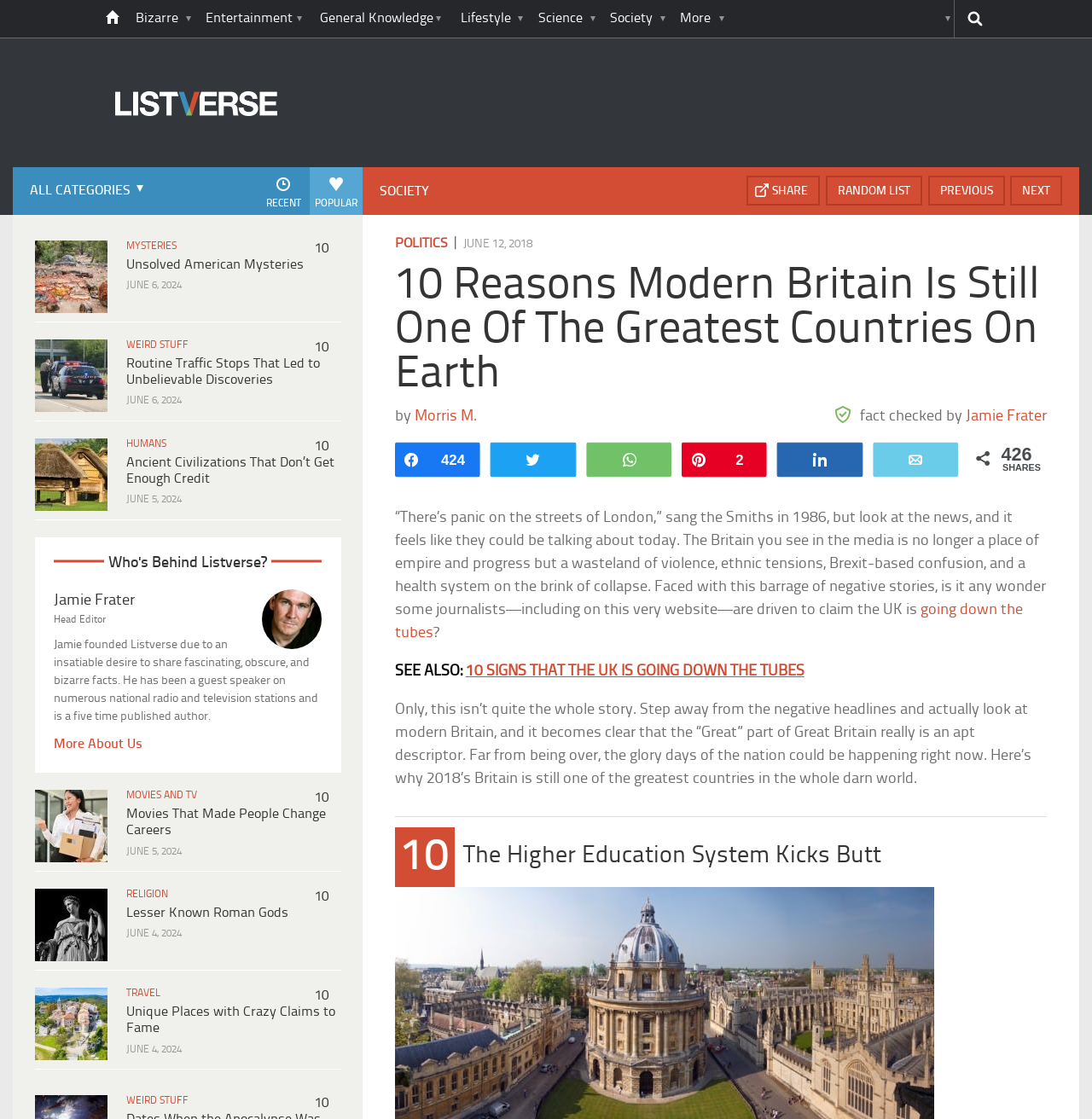Please determine the bounding box of the UI element that matches this description: Go back home. The coordinates should be given as (top-left x, top-left y, bottom-right x, bottom-right y), with all values between 0 and 1.

None